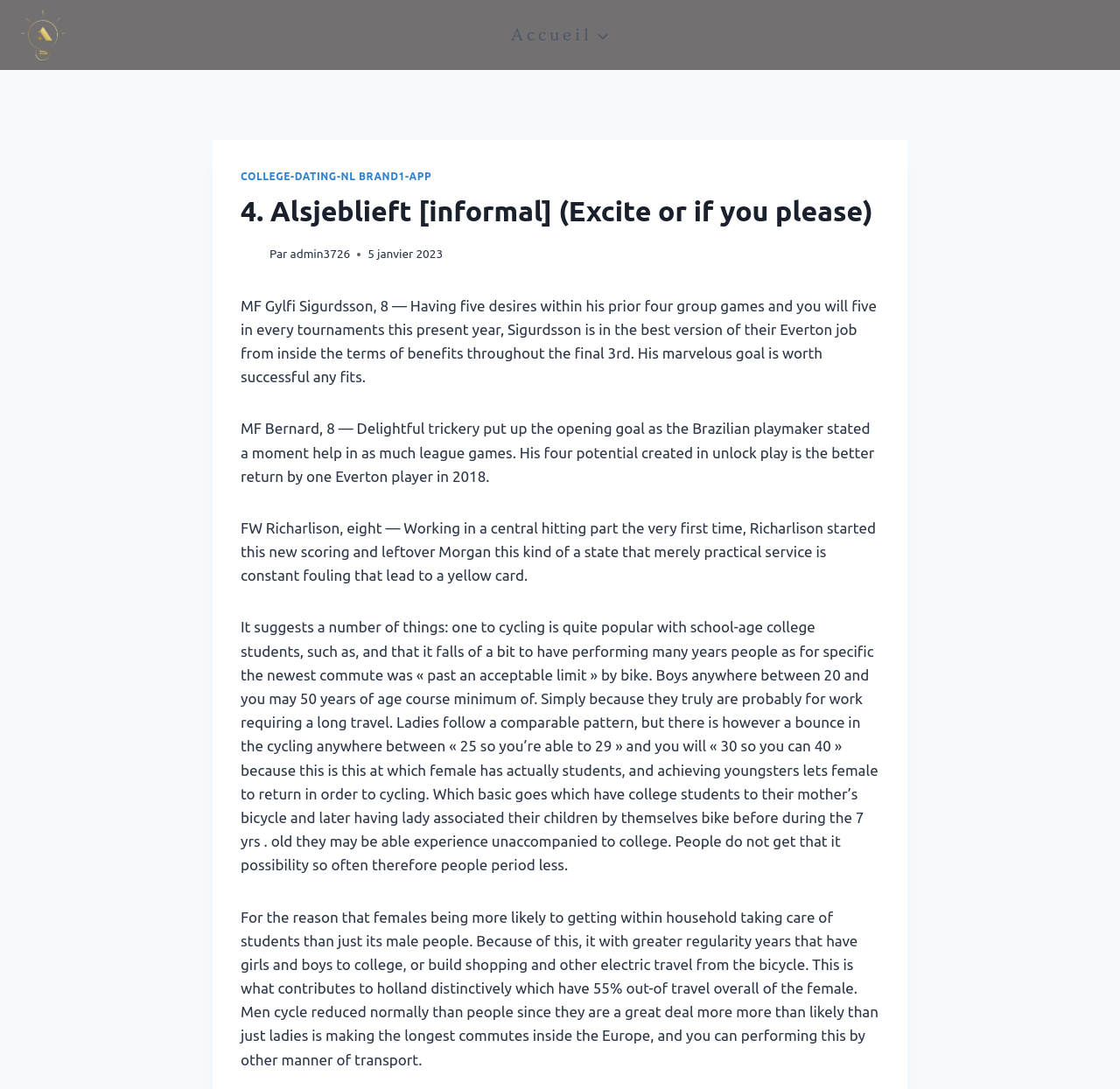Use a single word or phrase to answer the question: 
What is the topic of the second part of the article?

Cycling